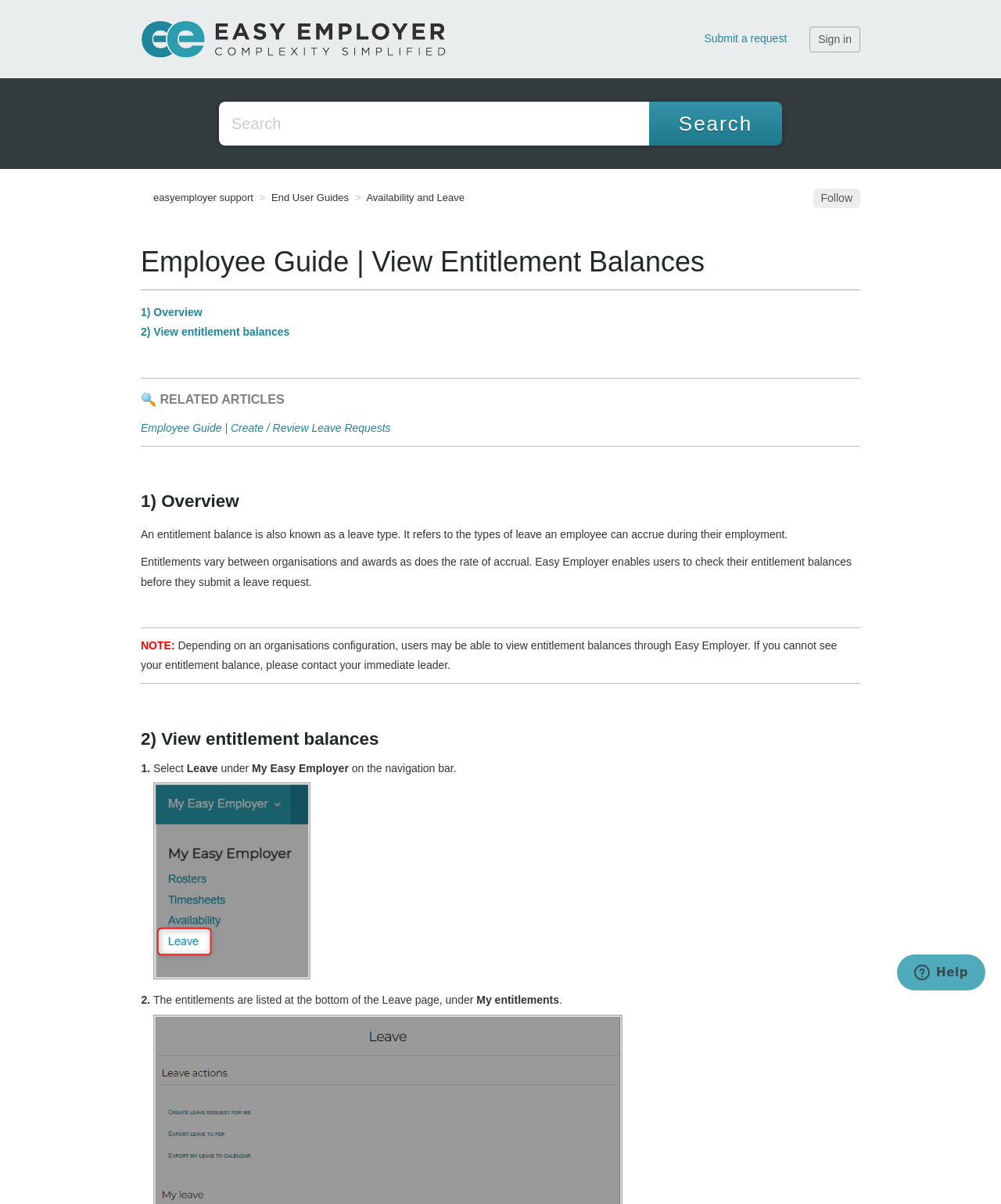Identify the bounding box coordinates of the element that should be clicked to fulfill this task: "Click the 'Logo' link". The coordinates should be provided as four float numbers between 0 and 1, i.e., [left, top, right, bottom].

[0.141, 0.026, 0.445, 0.037]